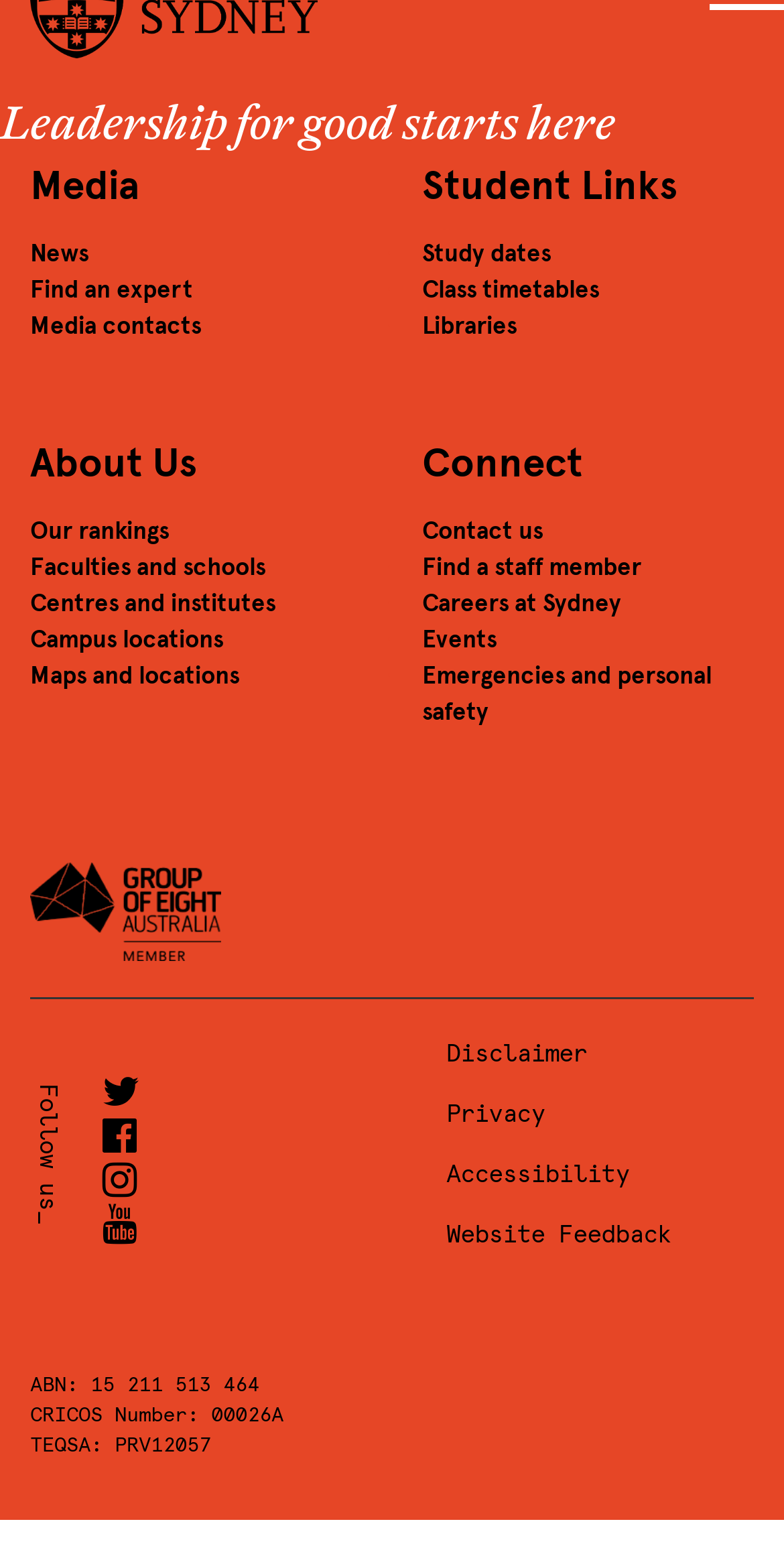Locate the bounding box of the UI element described in the following text: "Centres and institutes".

[0.038, 0.382, 0.351, 0.4]